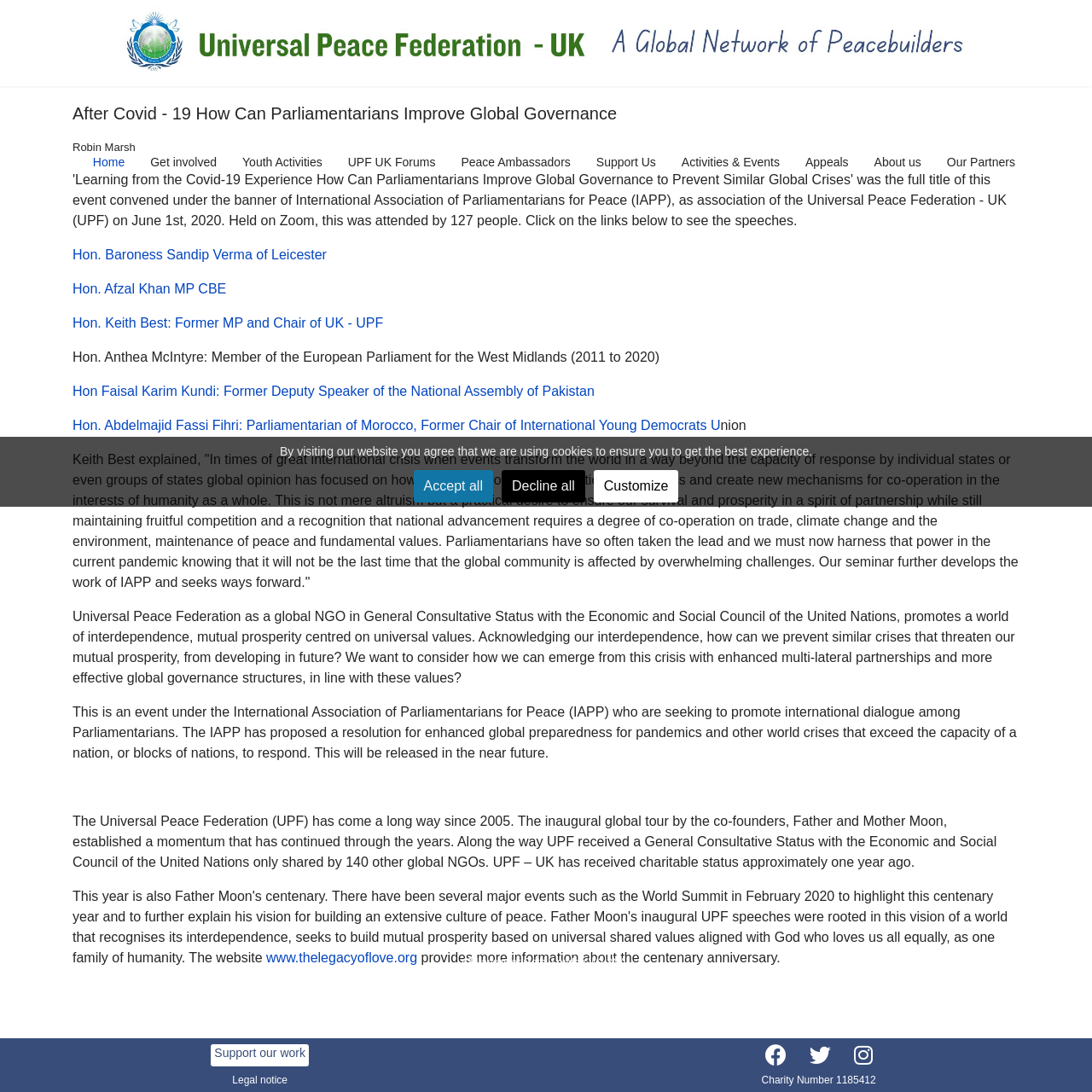Please locate and generate the primary heading on this webpage.

After Covid - 19 How Can Parliamentarians Improve Global Governance